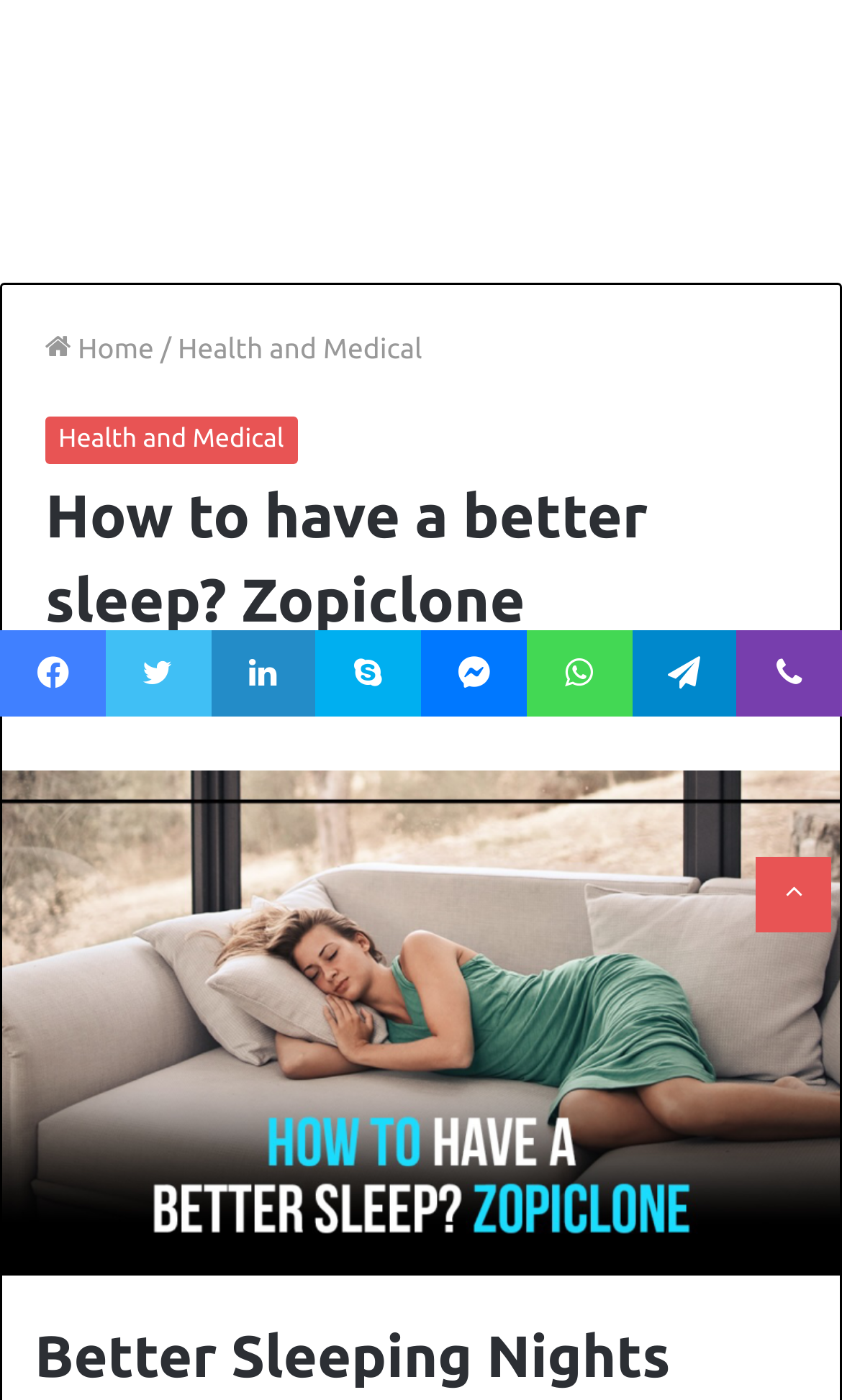From the screenshot, find the bounding box of the UI element matching this description: "alt="Photo of Steve"". Supply the bounding box coordinates in the form [left, top, right, bottom], each a float between 0 and 1.

[0.054, 0.49, 0.113, 0.51]